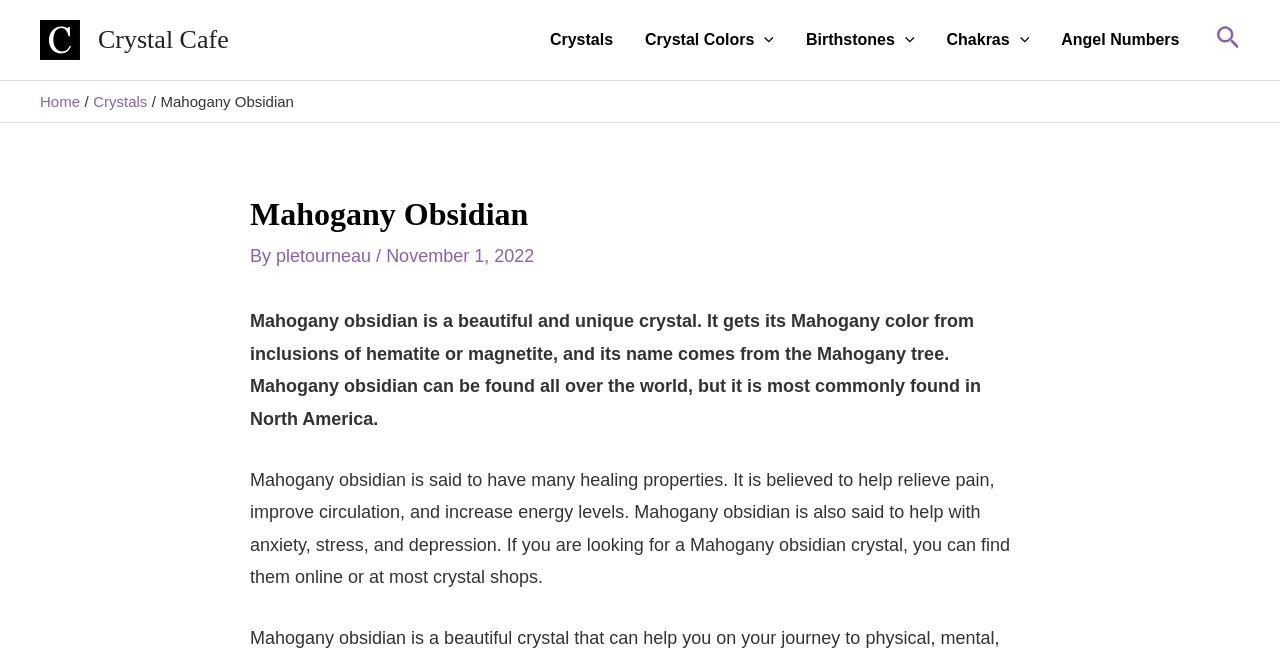Refer to the screenshot and give an in-depth answer to this question: Where is Mahogany Obsidian commonly found?

I determined the answer by reading the text description of Mahogany Obsidian, which states that 'Mahogany obsidian can be found all over the world, but it is most commonly found in North America.' This indicates that North America is the most common location where Mahogany Obsidian can be found.